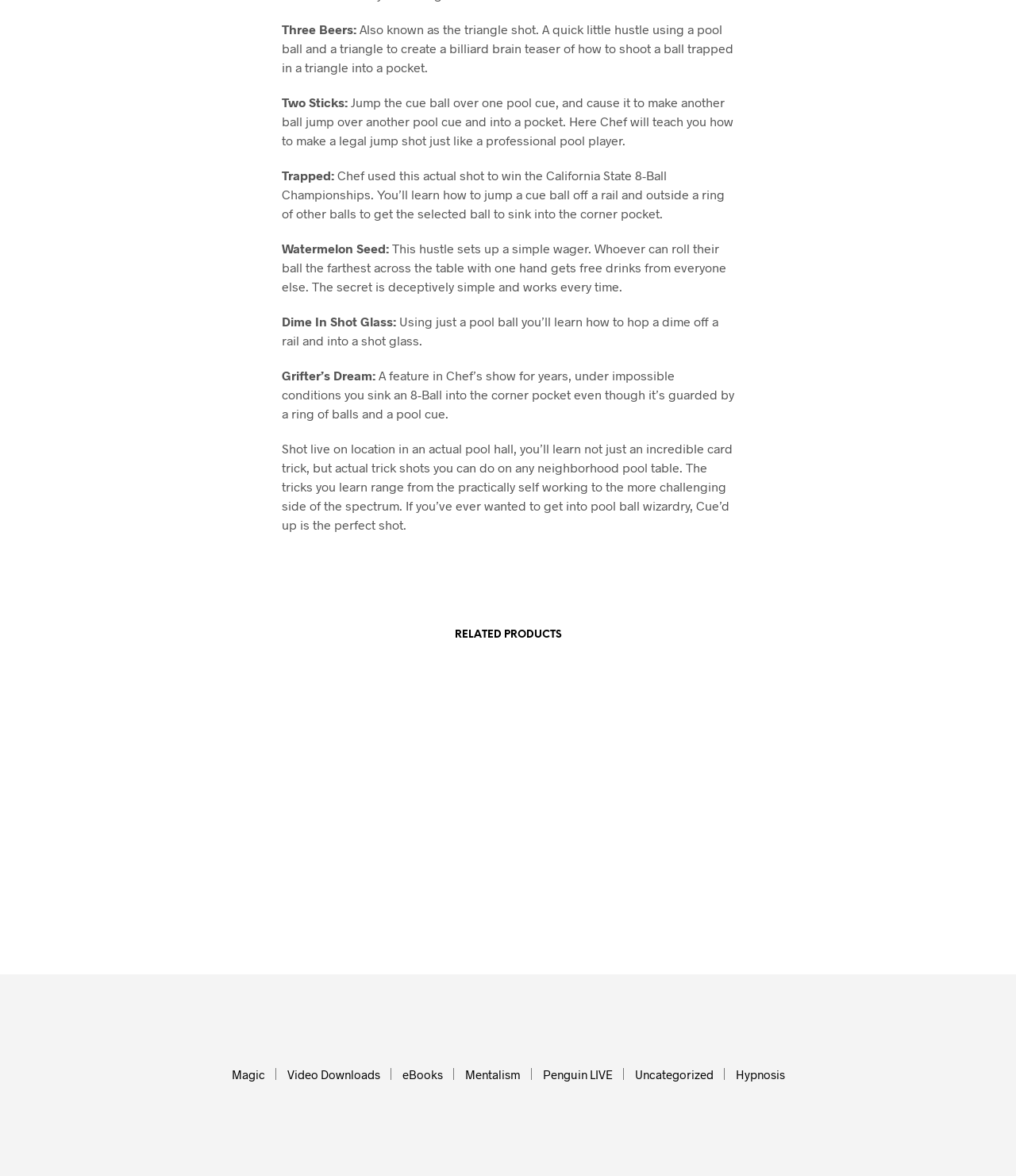What is the name of the trick described in the first paragraph?
Answer the question in a detailed and comprehensive manner.

I read the first paragraph and found that it describes a trick called 'Three Beers', also known as the triangle shot.